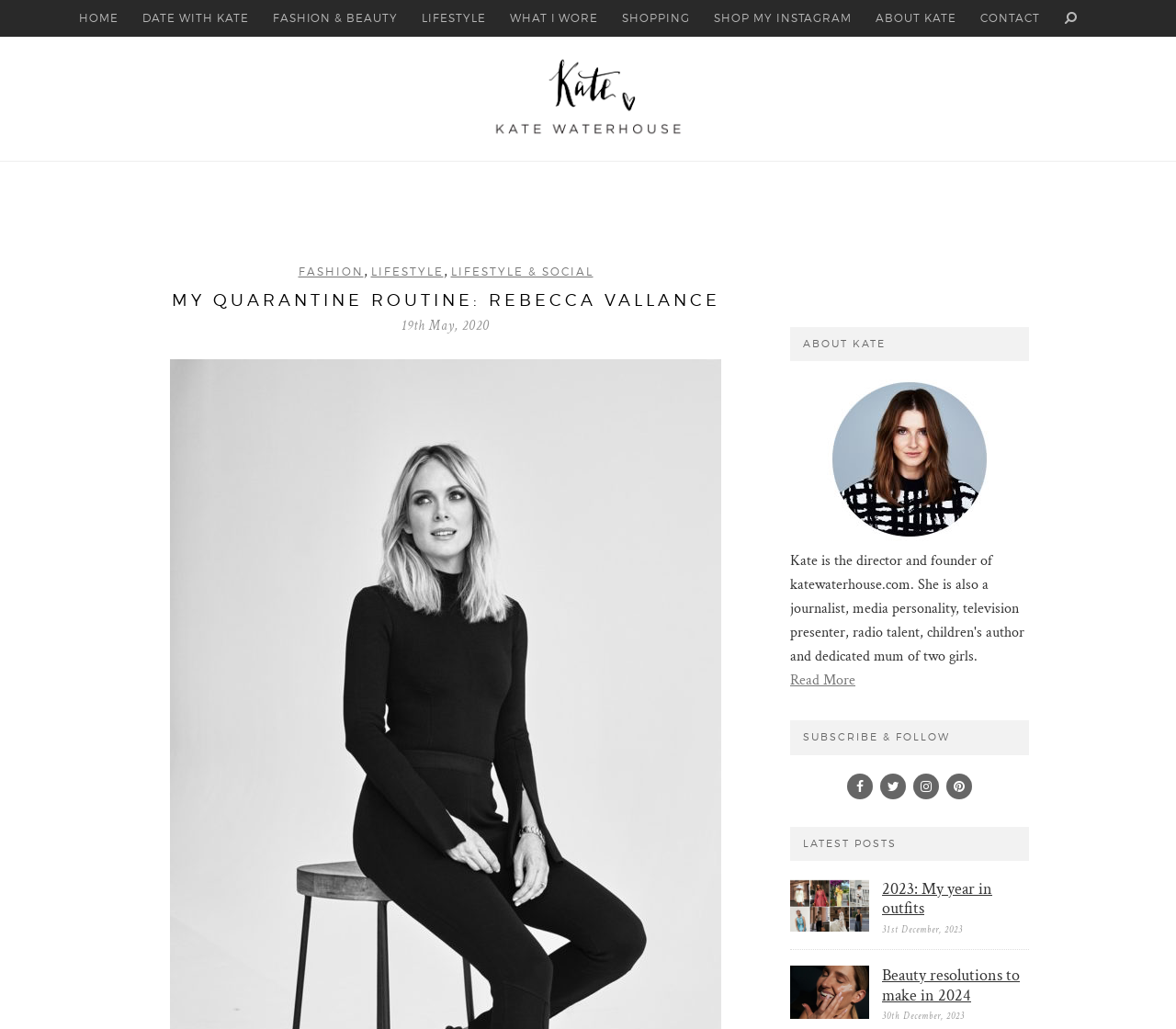Answer briefly with one word or phrase:
What is the purpose of the section with the heading 'SUBSCRIBE & FOLLOW'?

To subscribe and follow Kate Waterhouse